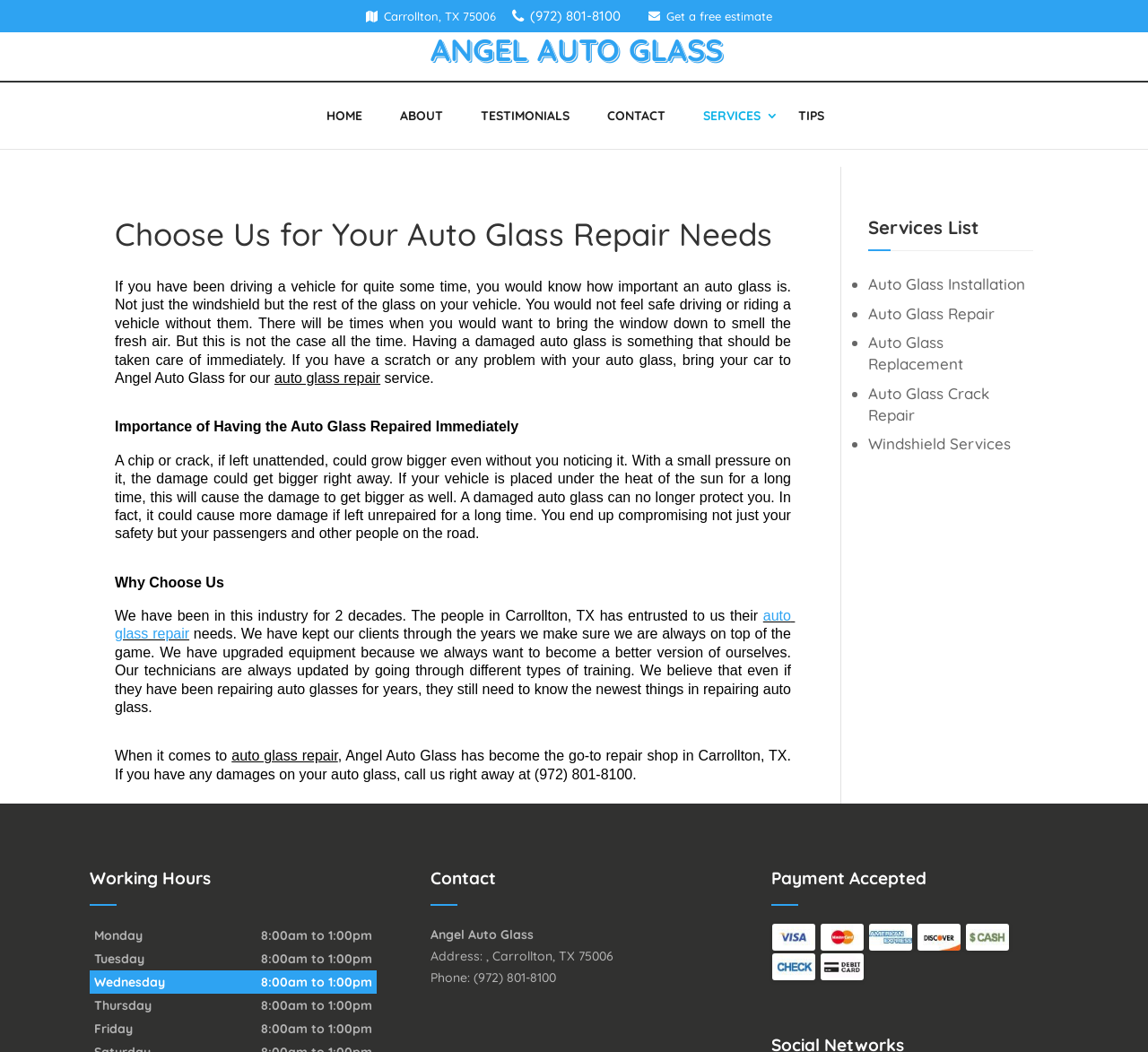Determine the bounding box coordinates of the area to click in order to meet this instruction: "Navigate to the 'CONTACT' page".

[0.513, 0.095, 0.595, 0.159]